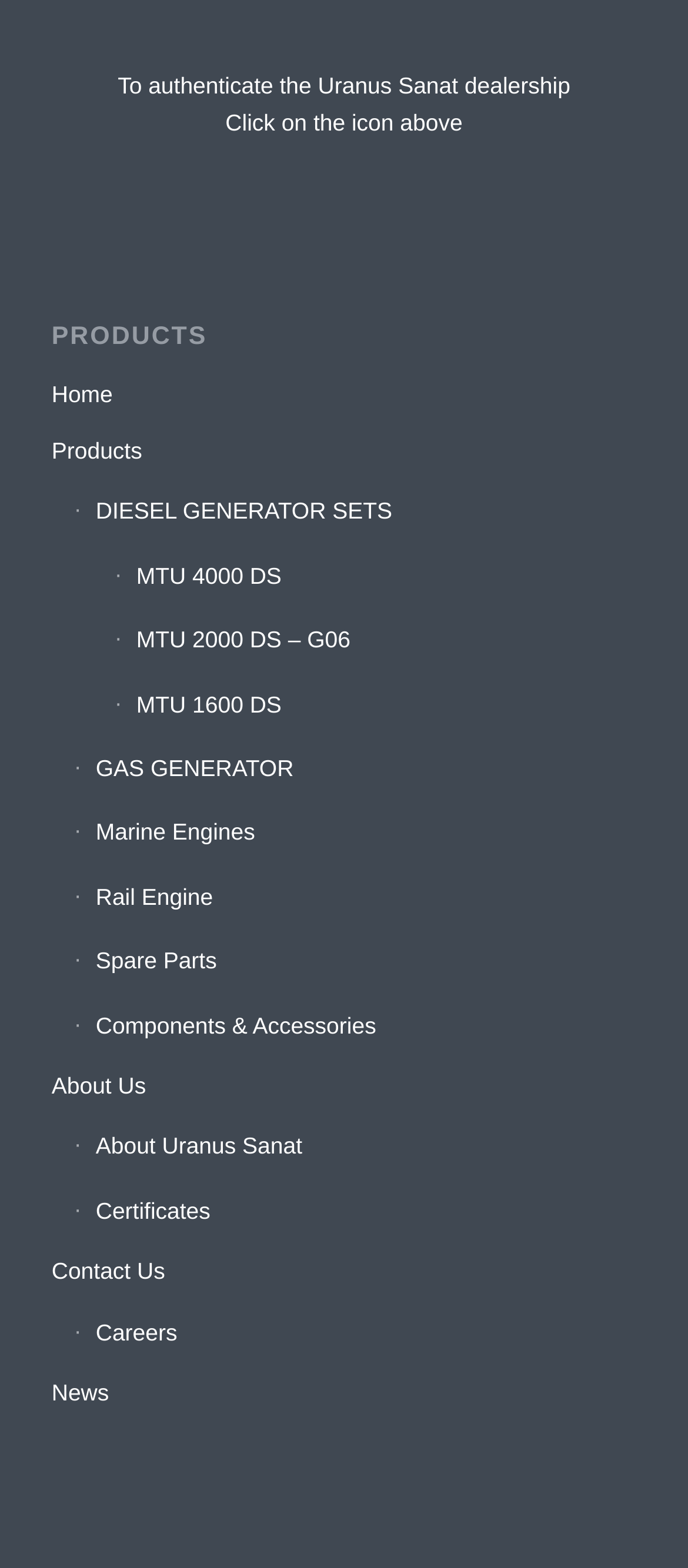What is the purpose of the icon above?
Using the image, provide a detailed and thorough answer to the question.

Based on the StaticText element 'Click on the icon above' and its proximity to the link element, it can be inferred that the icon is used for authentication purposes, likely for the Uranus Sanat dealership.